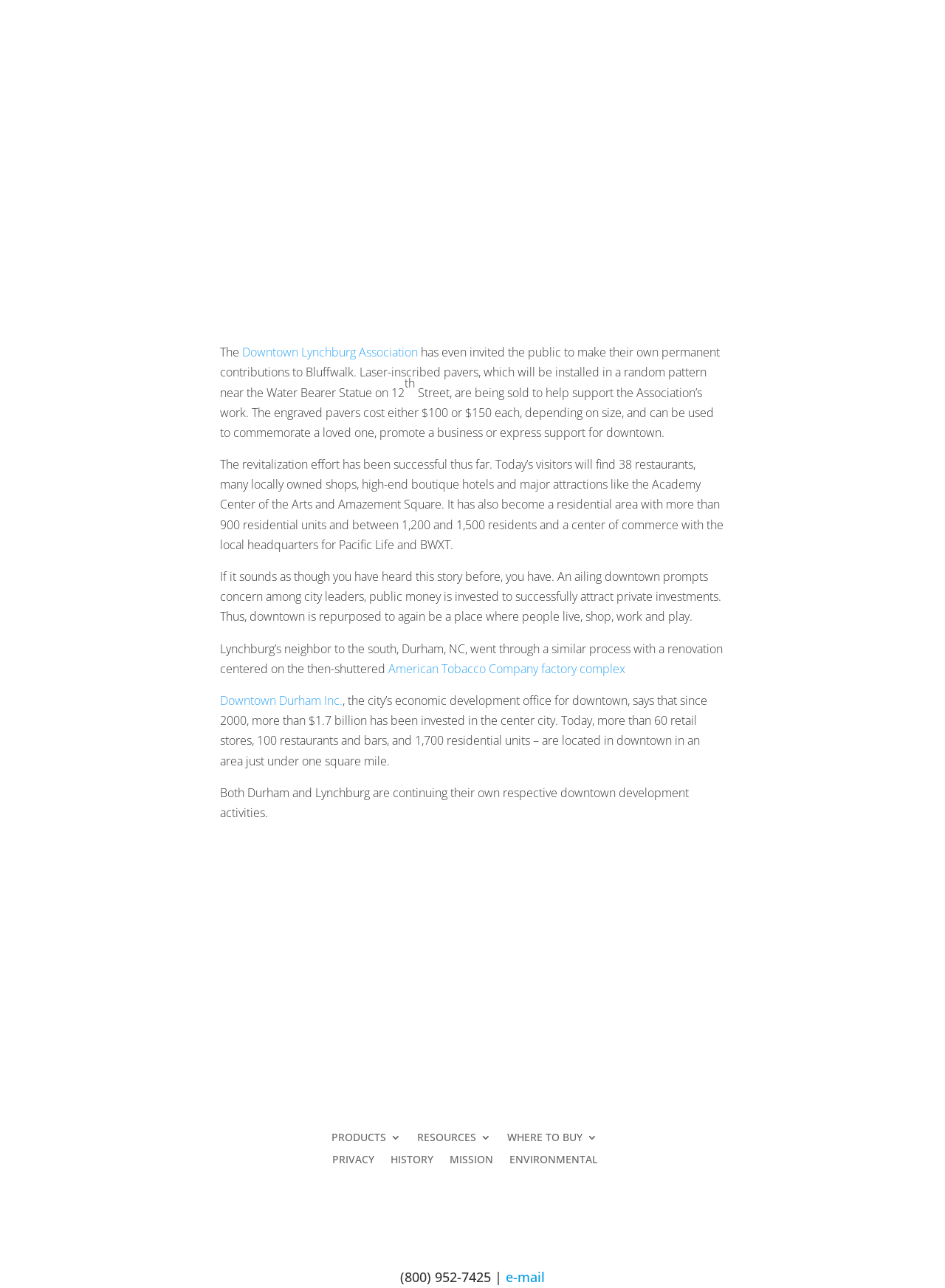What is the name of the factory complex in Durham, NC?
Based on the image, answer the question with as much detail as possible.

The link 'American Tobacco Company factory complex' is mentioned as an example of a similar downtown revitalization effort in Durham, NC.